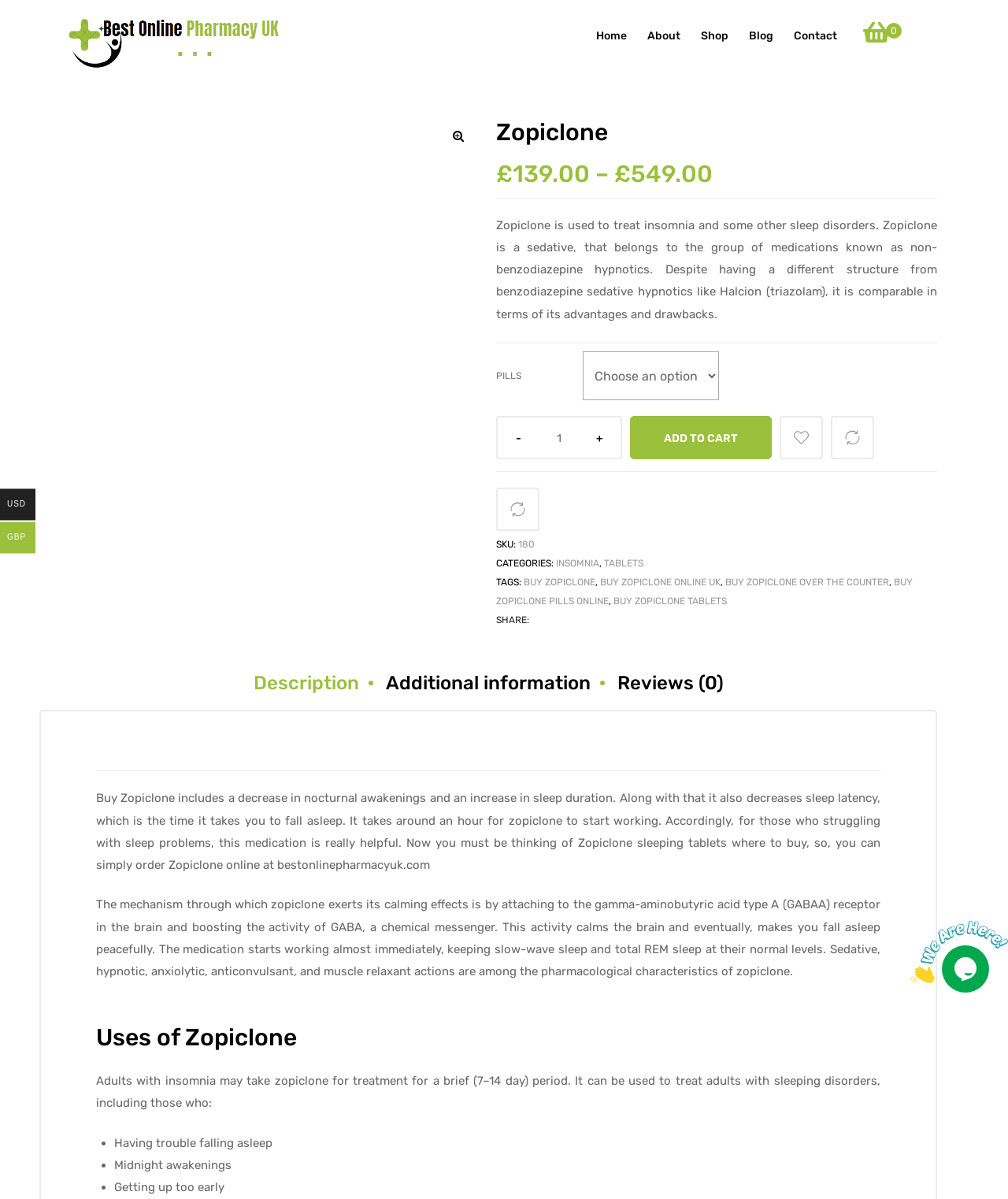Mark the bounding box of the element that matches the following description: "Compare".

[0.492, 0.407, 0.535, 0.443]